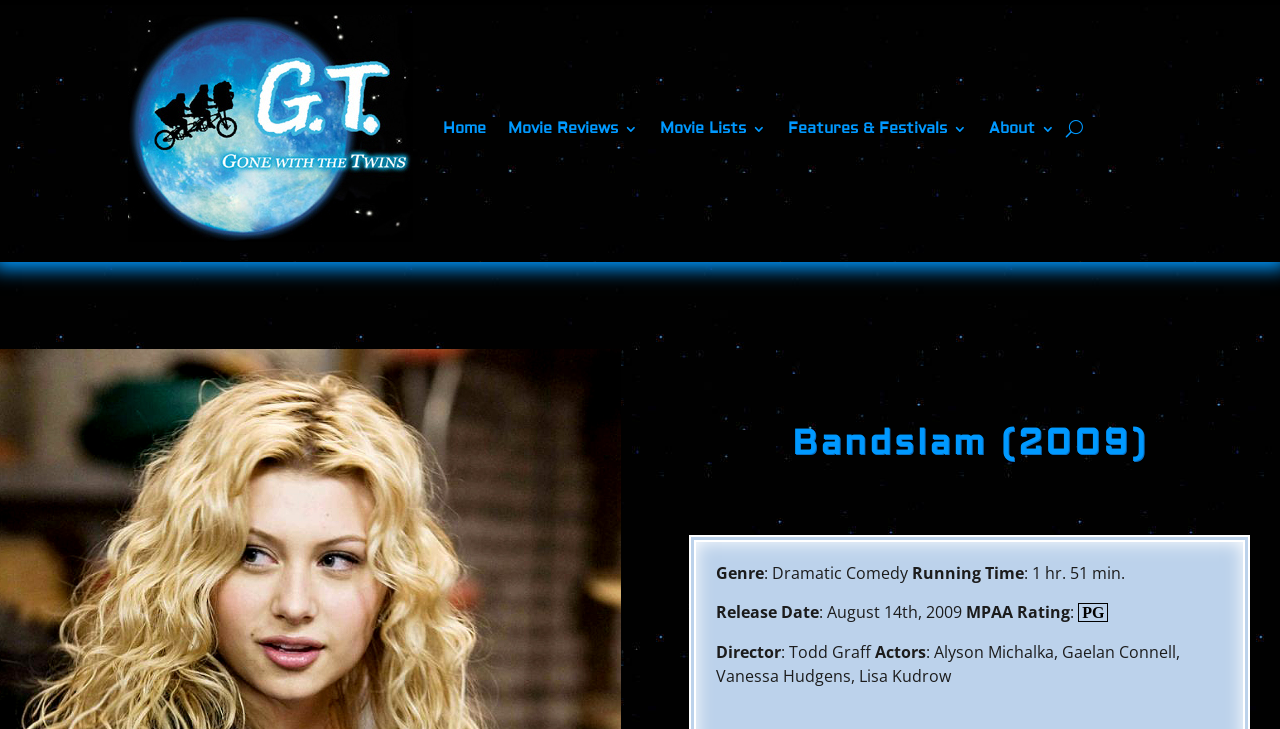Elaborate on the different components and information displayed on the webpage.

The webpage is a movie review and film essay for the 2009 film "Bandslam". At the top, there are several links to navigate to different sections of the website, including "Home", "Movie Reviews", "Movie Lists", "Features & Festivals", and "About". To the right of these links, there is a button labeled "U". 

Below the navigation links, the title "Bandslam (2009)" is prominently displayed. Underneath the title, there are several sections of information about the film, including its genre, running time, release date, MPAA rating, director, and actors. The genre is listed as "Dramatic Comedy", the running time is 1 hour and 51 minutes, and the release date is August 14th, 2009. The MPAA rating is PG, and the director is Todd Graff. The actors listed include Alyson Michalka, Gaelan Connell, Vanessa Hudgens, and Lisa Kudrow.